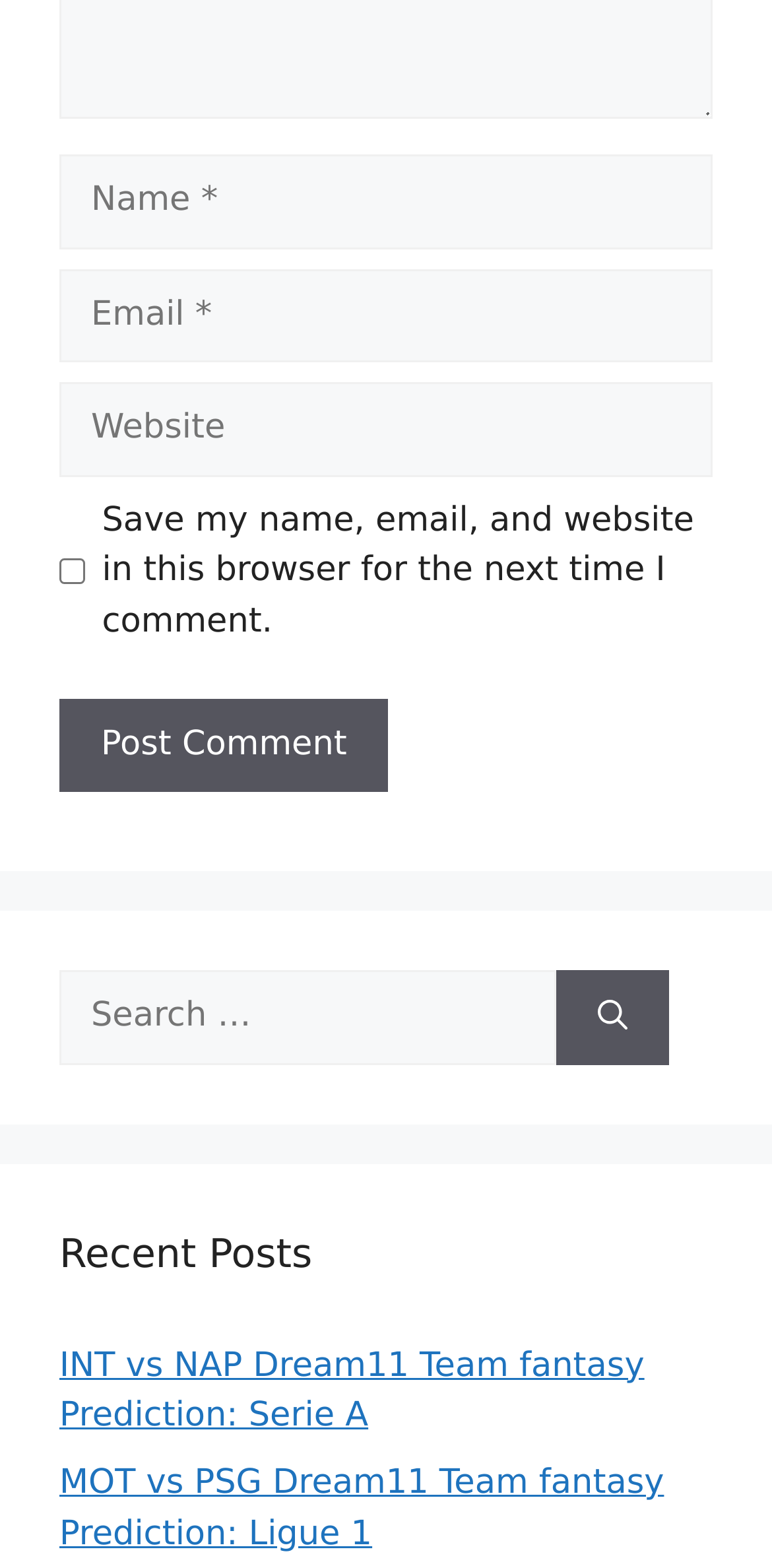Can you specify the bounding box coordinates for the region that should be clicked to fulfill this instruction: "Search for something".

[0.077, 0.619, 0.721, 0.679]